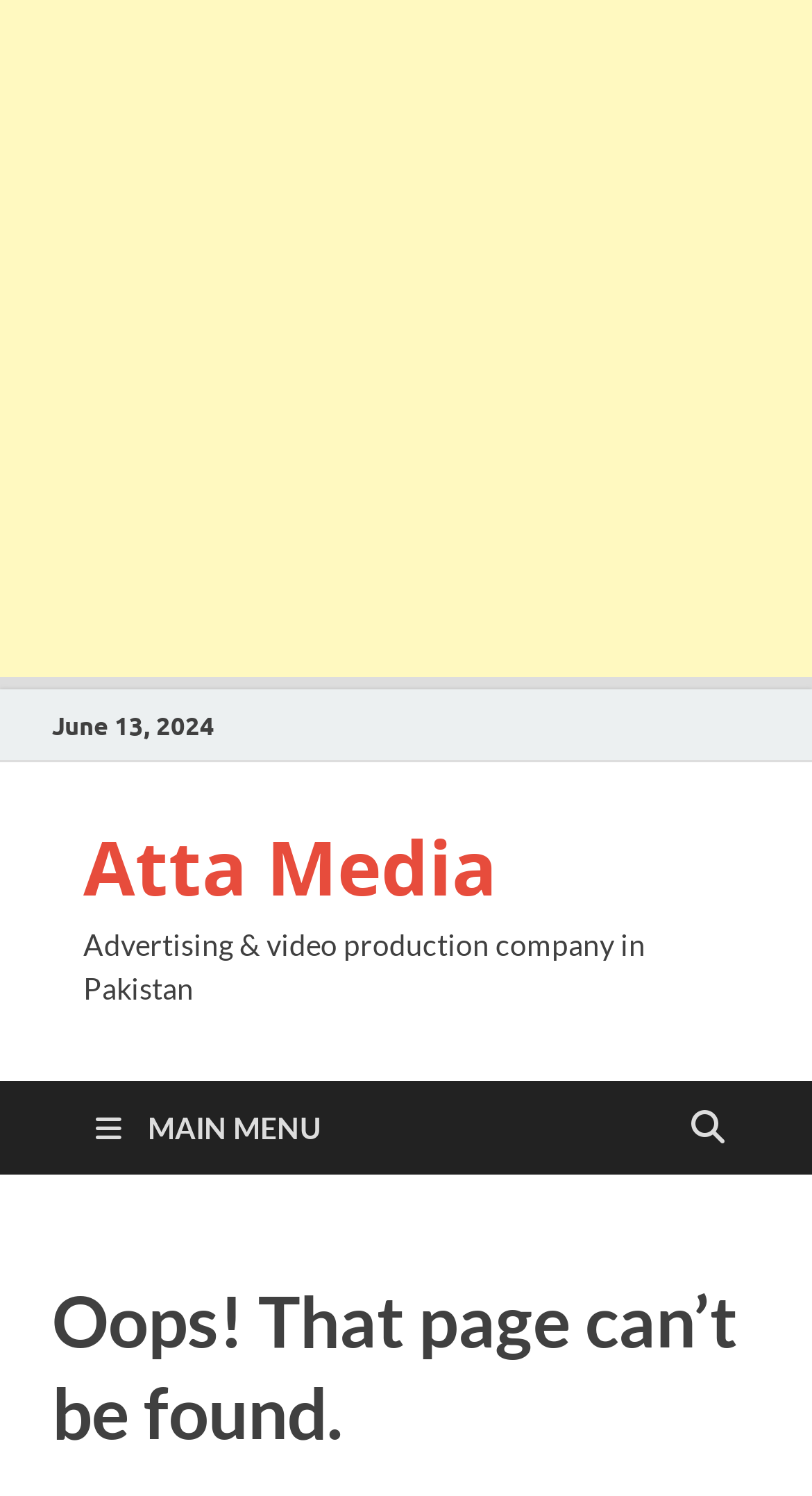Detail the various sections and features of the webpage.

The webpage displays a "Page not found" error message. At the top of the page, there is an advertisement iframe that spans the full width. Below the advertisement, there is a date "June 13, 2024" located near the top-left corner. 

To the right of the date, there is a link to "Atta Media", which is an advertising and video production company in Pakistan, as described in the adjacent text. 

On the right side of the page, near the bottom, there is a button with a search icon. Below the button, there is a link labeled "MAIN MENU" with an icon. 

At the bottom of the page, there is a prominent heading that reads "Oops! That page can’t be found."